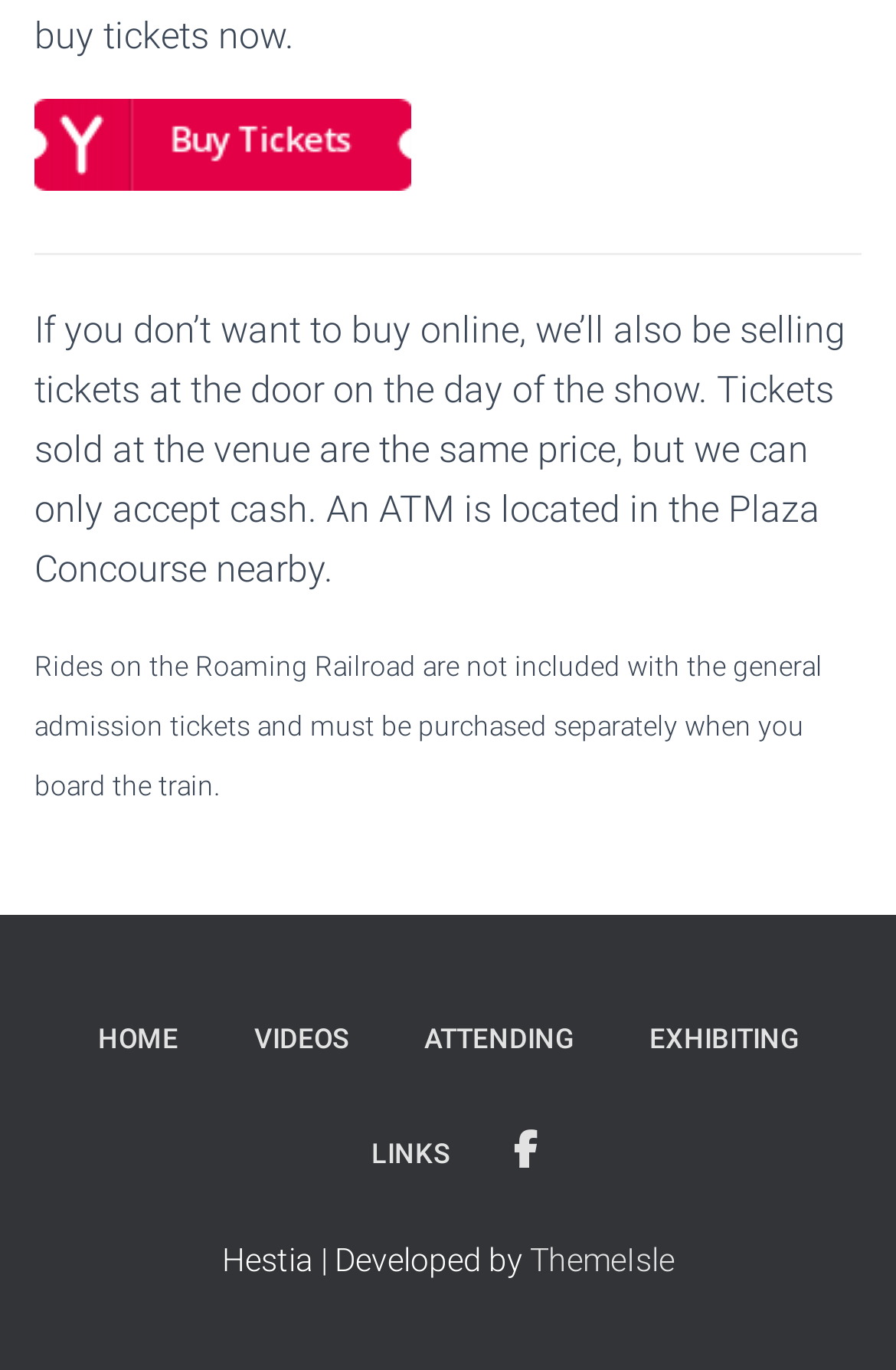Please locate the bounding box coordinates of the region I need to click to follow this instruction: "Click on 'Buy Tickets'".

[0.038, 0.098, 0.459, 0.13]